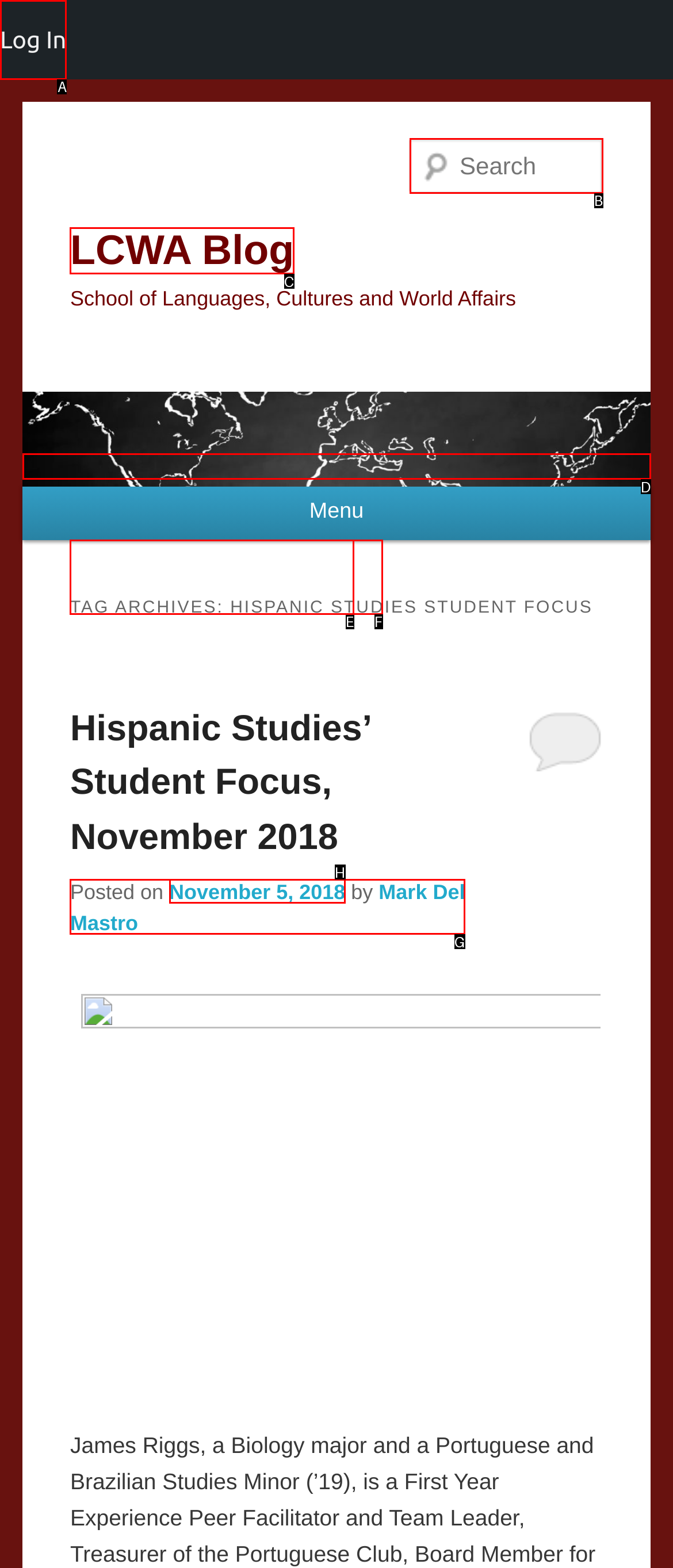Choose the HTML element that best fits the description: parent_node: LCWA Blog. Answer with the option's letter directly.

D